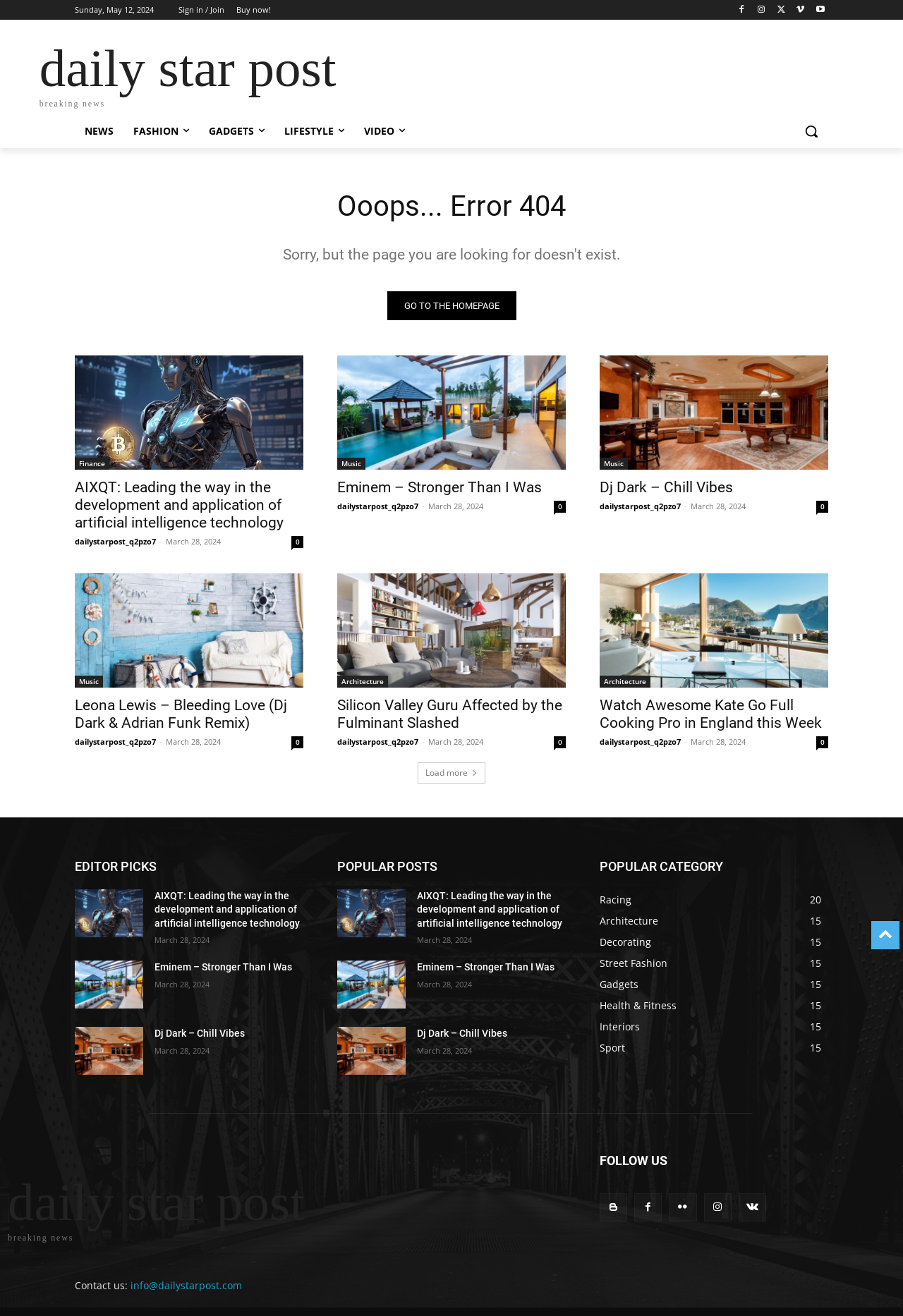Kindly determine the bounding box coordinates for the area that needs to be clicked to execute this instruction: "Load more".

[0.462, 0.579, 0.538, 0.595]